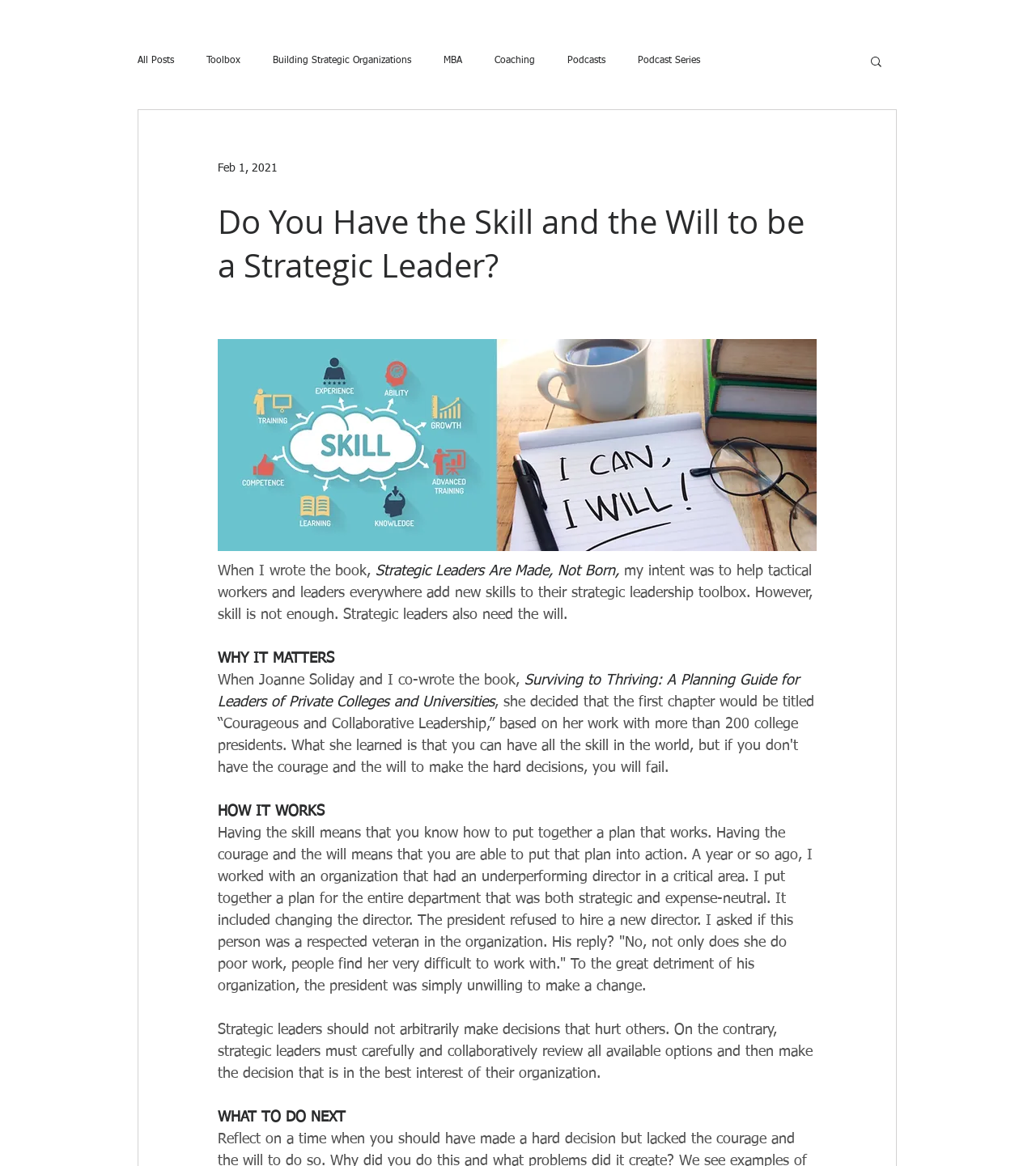Extract the primary headline from the webpage and present its text.

Do You Have the Skill and the Will to be a Strategic Leader?